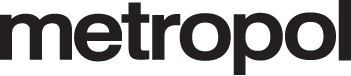Based on what you see in the screenshot, provide a thorough answer to this question: What is the tone of the brand associated with 'metropol'?

The use of clean lines and a bold typeface in the design of the word 'metropol' suggests an urban and sophisticated brand, which is further reinforced by the caption's description of the overall design as professional and engaging.